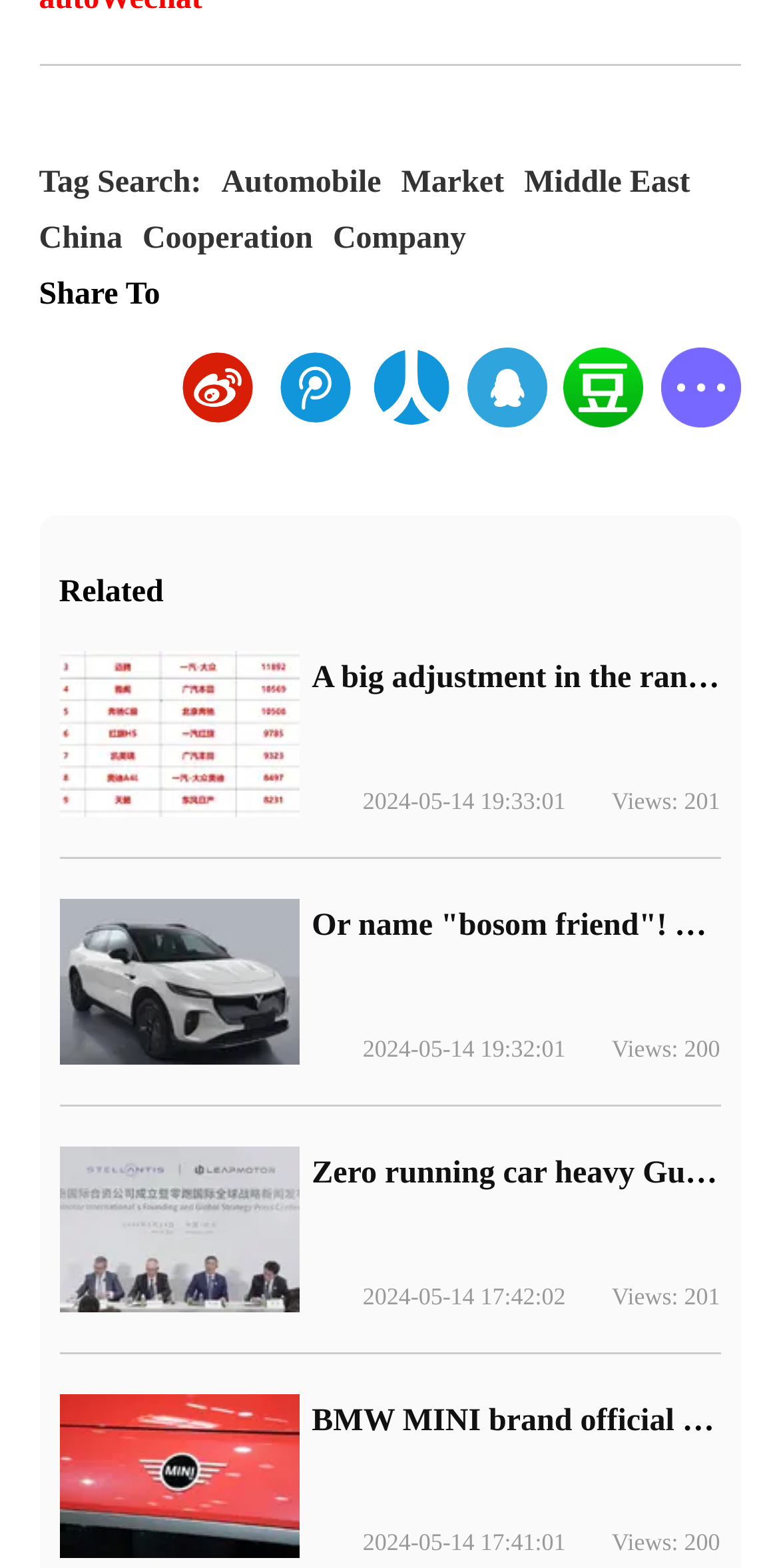Identify the bounding box coordinates of the section to be clicked to complete the task described by the following instruction: "View Automobile news". The coordinates should be four float numbers between 0 and 1, formatted as [left, top, right, bottom].

[0.284, 0.105, 0.489, 0.128]